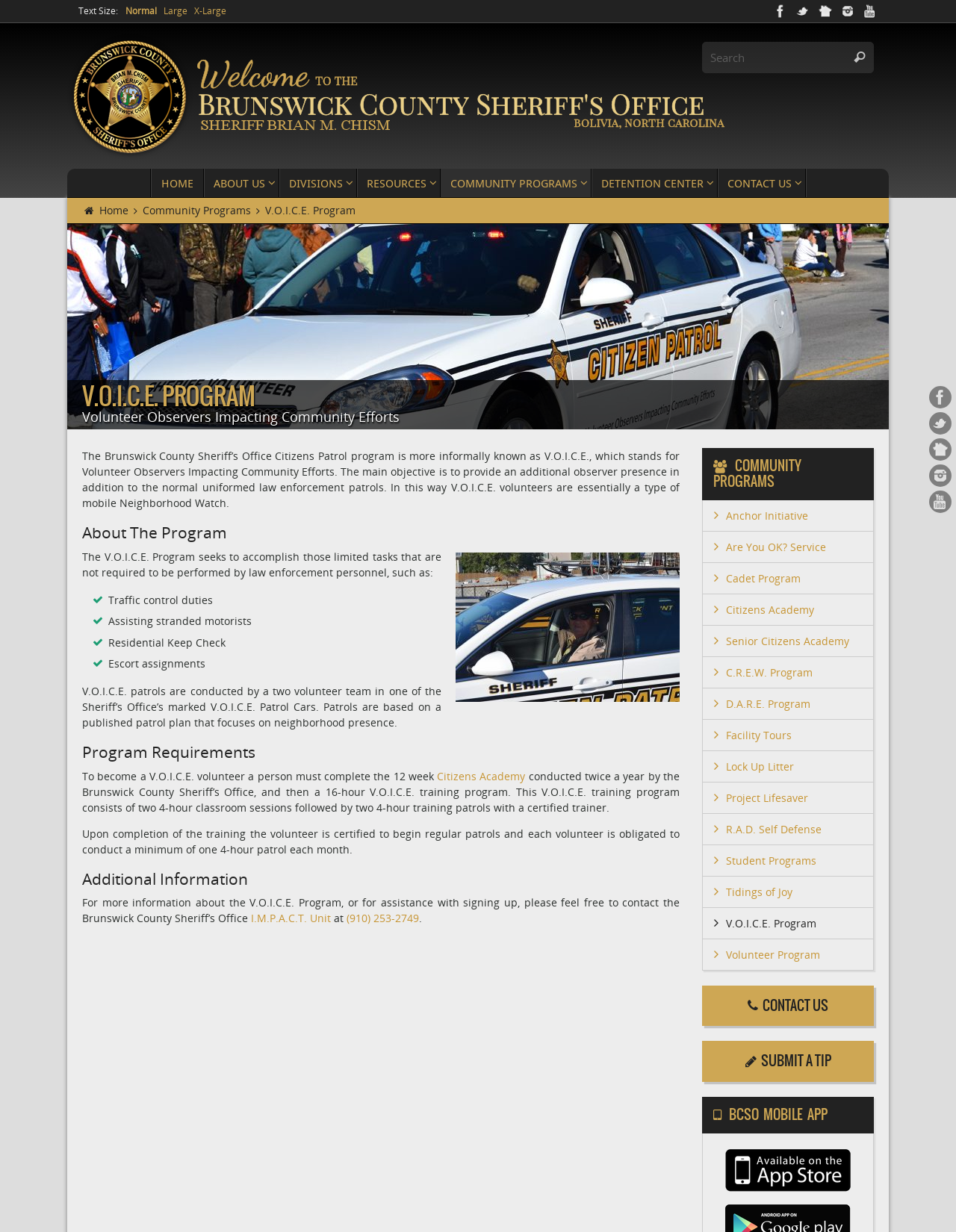What is the name of the program?
Answer the question in a detailed and comprehensive manner.

The name of the program can be found in the heading 'V.O.I.C.E. PROGRAM' and also in the StaticText 'V.O.I.C.E. Program' which is part of the main content of the webpage.